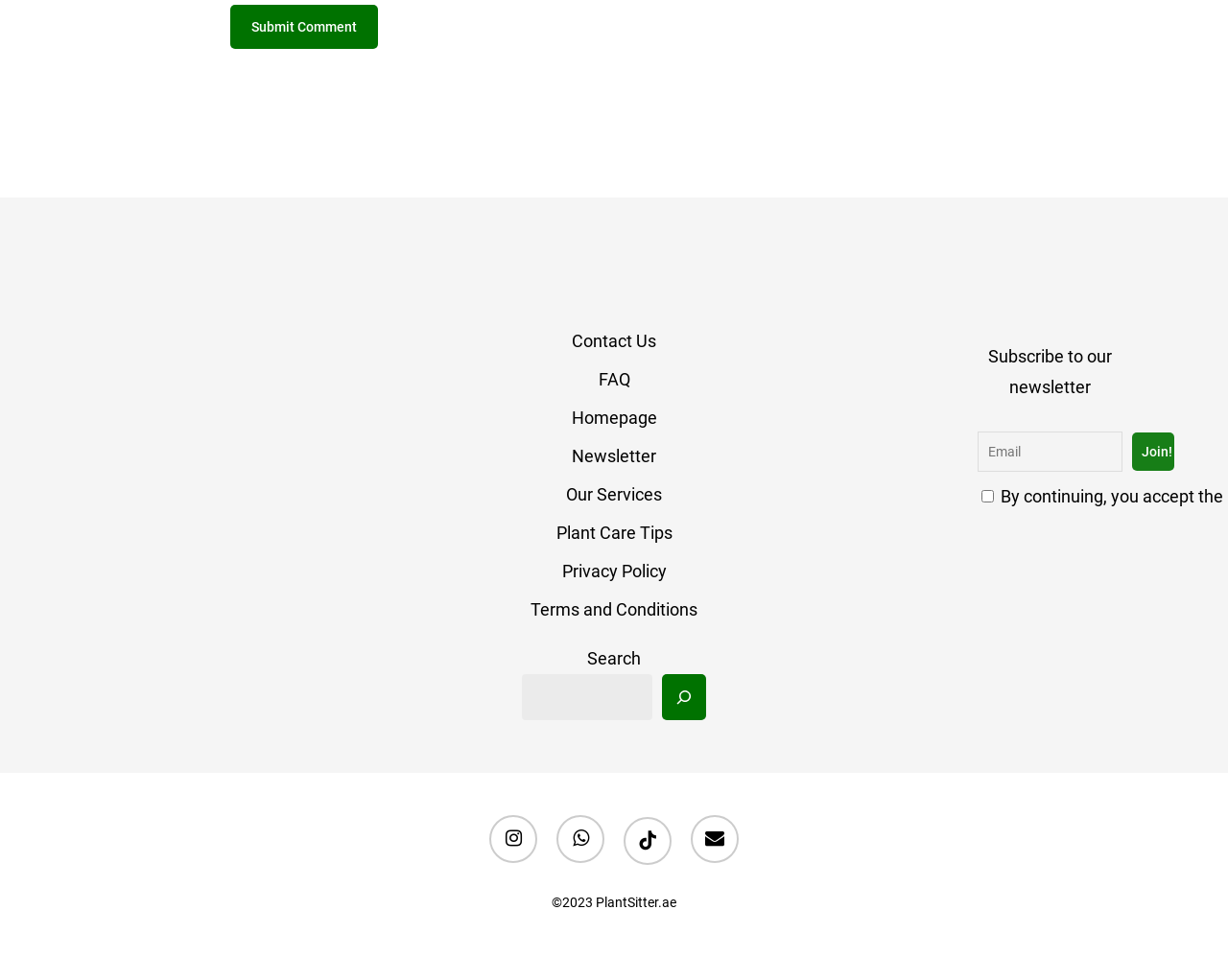What is the function of the button next to the search box?
Please answer the question as detailed as possible.

I found the button next to the search box by looking at its bounding box coordinates. The button is labeled 'Search' and is likely used to submit the search query entered in the search box.